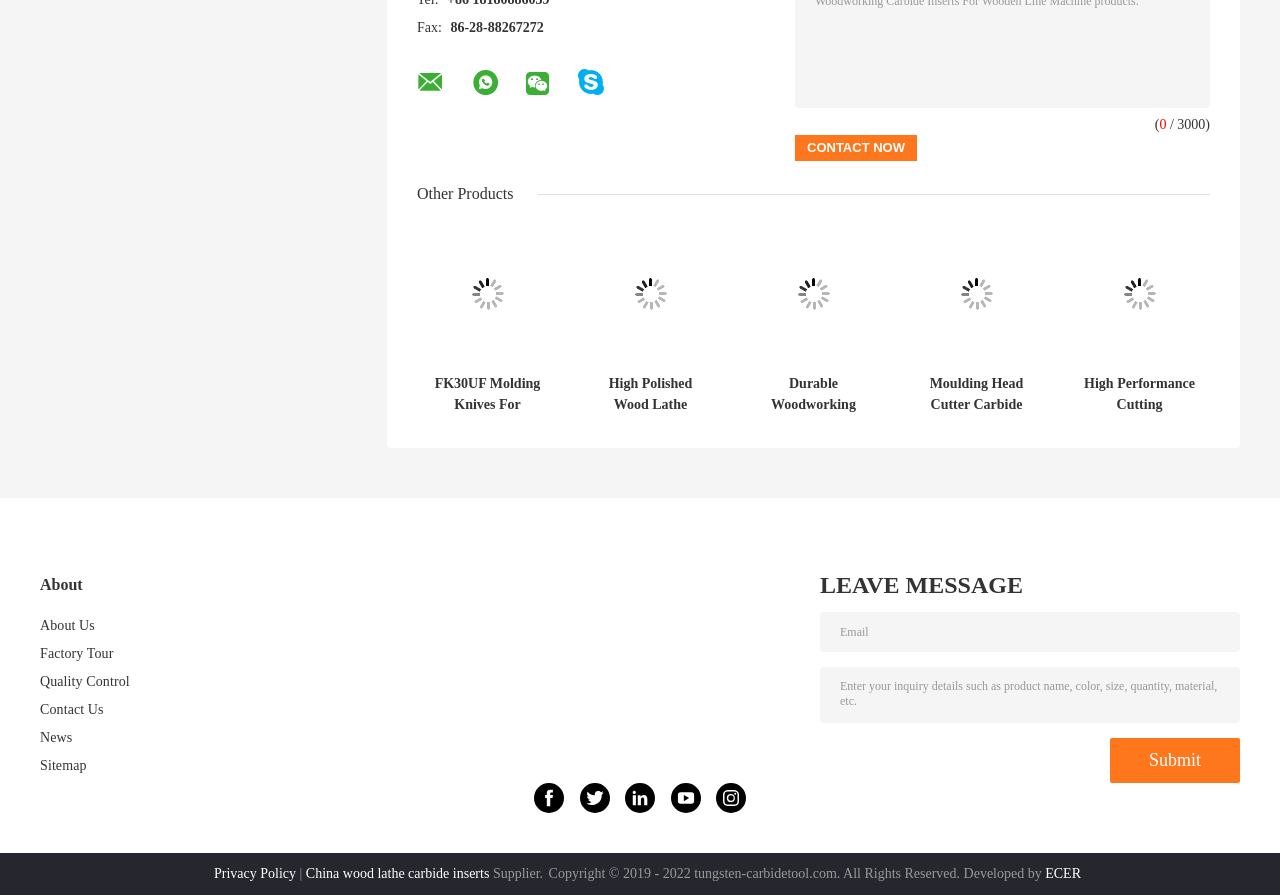Answer the question using only one word or a concise phrase: What is the purpose of the 'Contact Now' button?

To contact the company